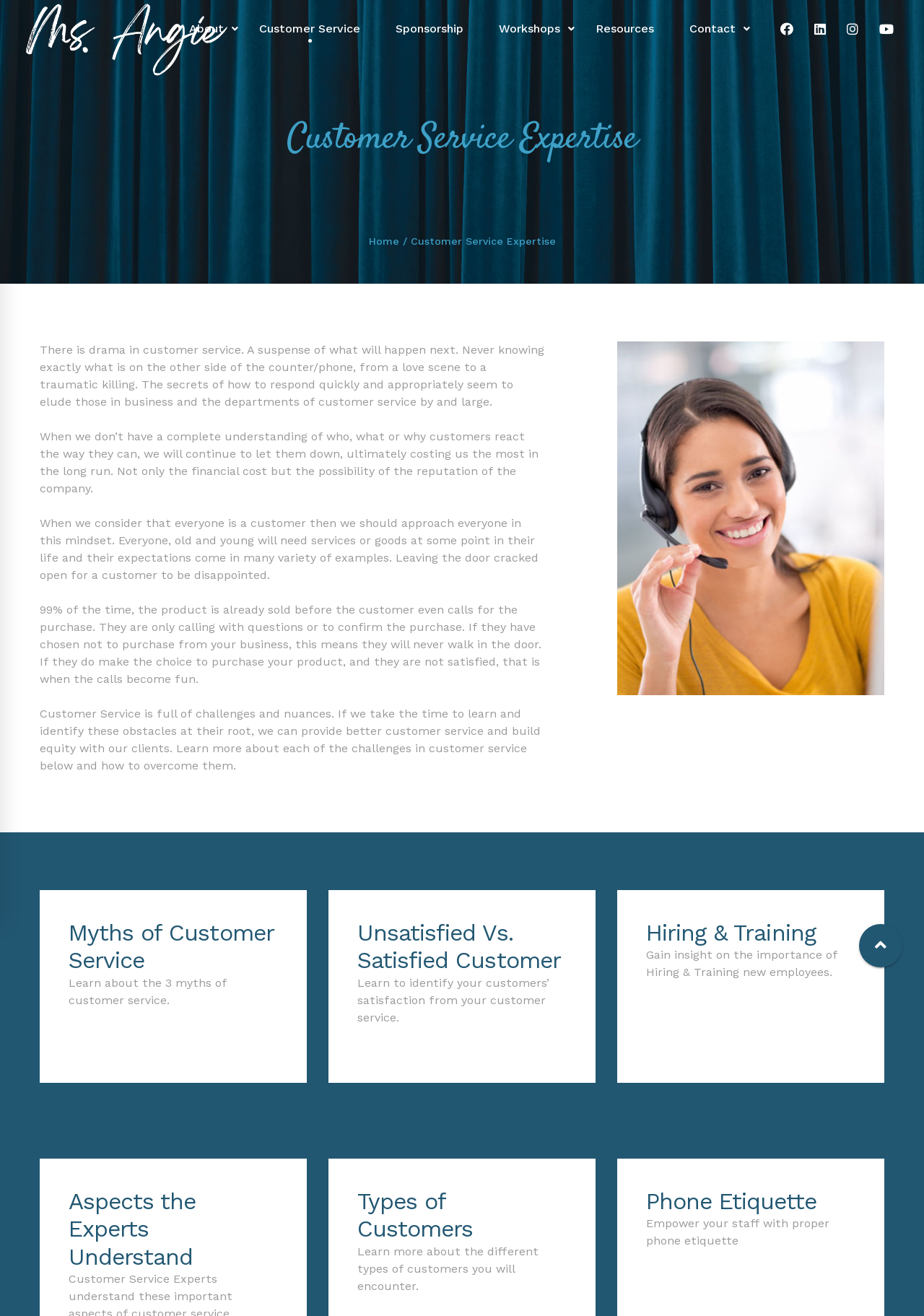Explain in detail what you observe on this webpage.

This webpage is about Ms. Angie, a motivational speaker and customer service expert. At the top right corner, there are four social media links: Facebook, Linkedin, Instagram, and Youtube. Below these links, there is a navigation menu with options such as "About", "Customer Service", "Sponsorship", "Workshops", "Resources", and "Contact".

The main content of the webpage is divided into several sections. The first section has a heading "Customer Service Expertise" and features a large image with the same title. Below the image, there are four paragraphs of text discussing the challenges and nuances of customer service.

The next section is titled "Myths of Customer Service" and has a link to "LEARN MORE". This is followed by sections on "Unsatisfied Vs. Satisfied Customer", "Hiring & Training", "Aspects the Experts Understand", "Types of Customers", and "Phone Etiquette", each with a heading and a link to "LEARN MORE".

On the right side of the page, there is a section with a heading "Quick Links" that contains links to "Video Stories", "Make a Donation", "Booking", "About Ms Angie", and "Blog". Below this, there is a section with a heading "Follow Us" that contains links to Ms. Angie's social media profiles.

At the bottom of the page, there is a section with links to "Customer Service Expert" and "Keynote / Guest Speaker", as well as a copyright notice and a link to the website's terms and conditions.